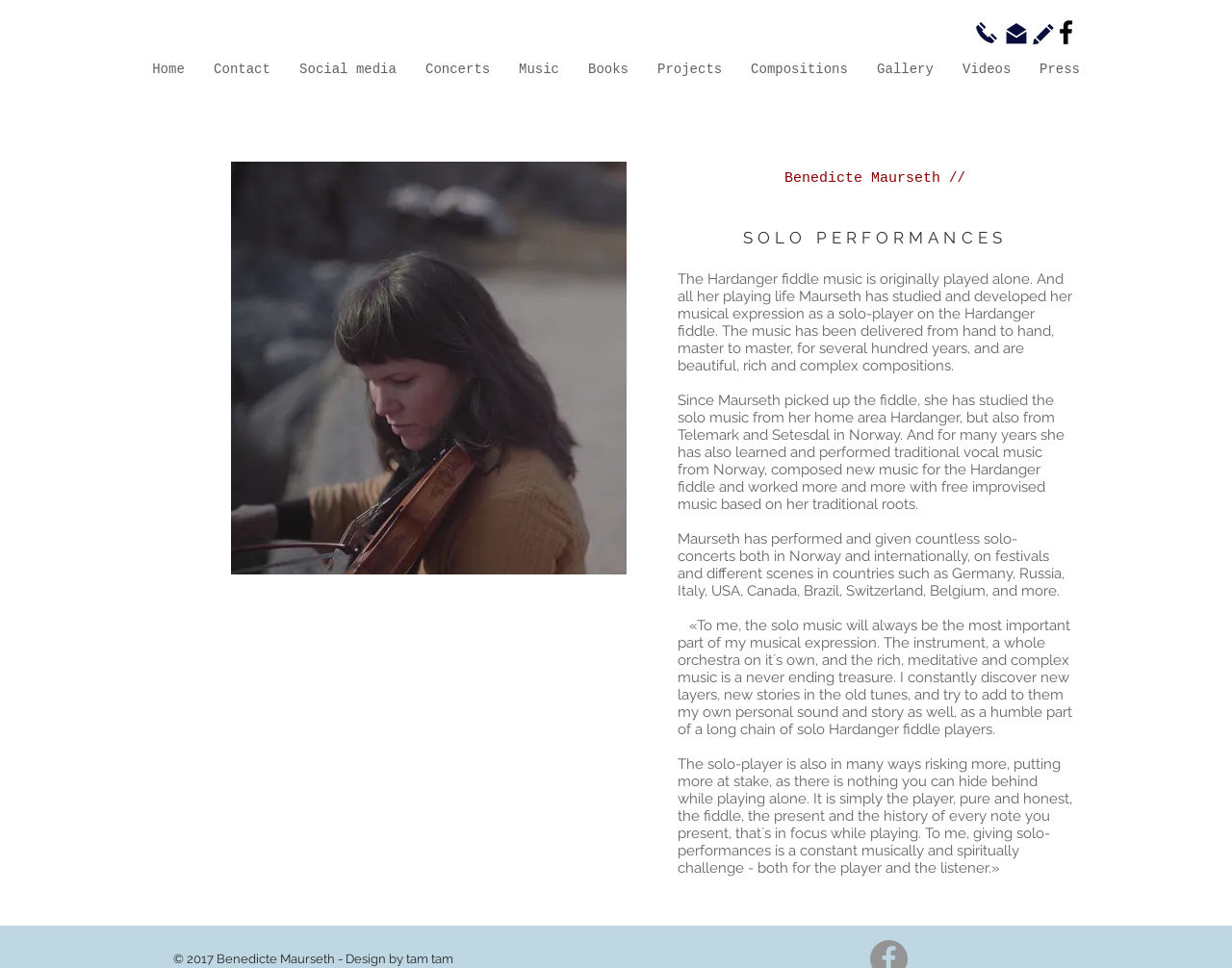Find the bounding box coordinates of the area to click in order to follow the instruction: "Click on the 'Home' link".

[0.112, 0.047, 0.162, 0.096]